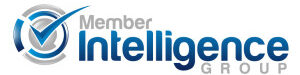Please answer the following question using a single word or phrase: 
What is the font style of 'Member'?

Bold, authoritative